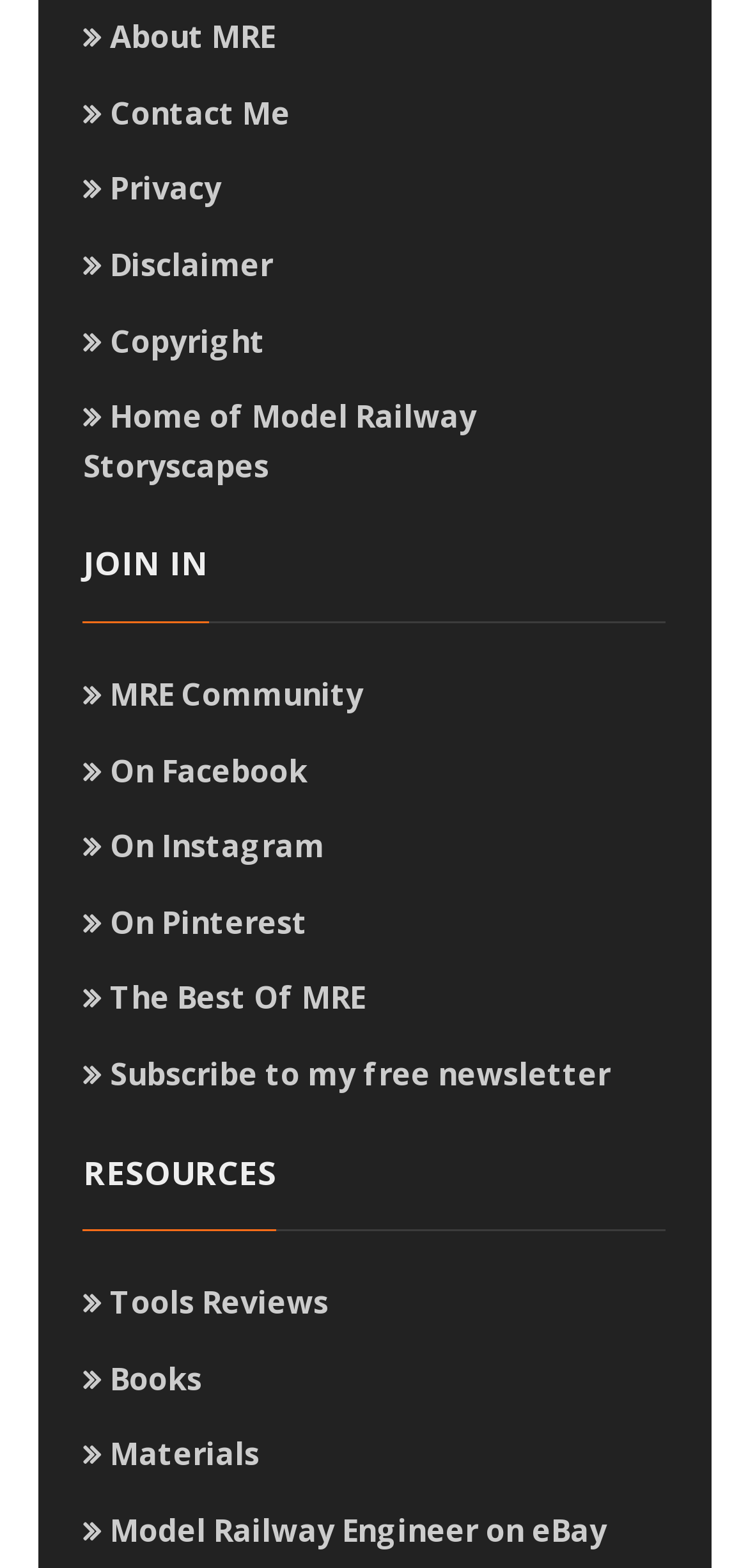Please find the bounding box for the UI element described by: "#StPatricksDay".

None